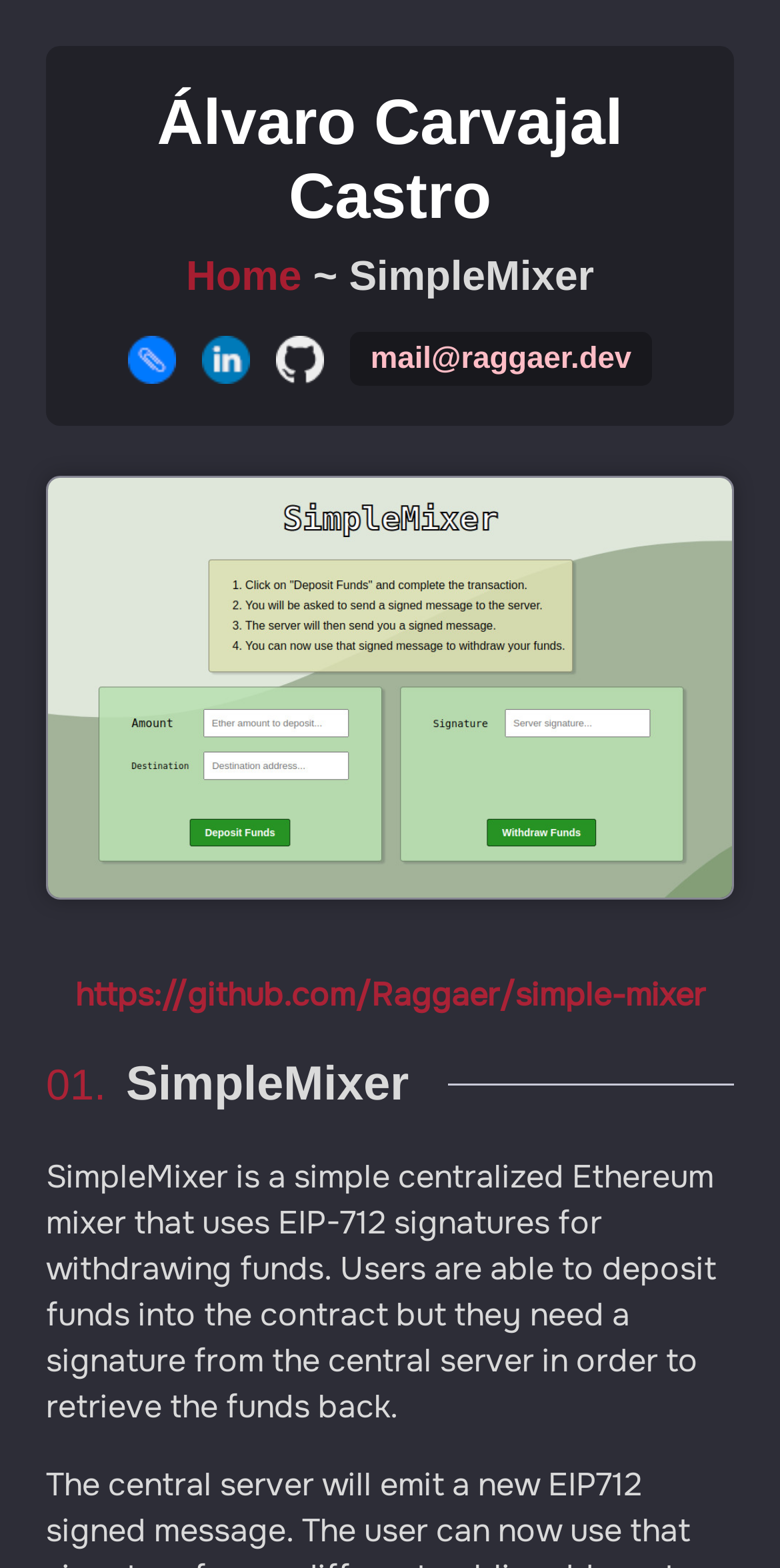Create a full and detailed caption for the entire webpage.

This webpage is a personal profile of Álvaro Carvajal Castro, a backend developer and DevOps engineer. At the top, there is a heading with the name "Álvaro Carvajal Castro". Below it, there is a navigation section with links to "Home", "Resume", "LinkedIn", "GitHub", and an email address "mail@raggaer.dev". Each link has a corresponding icon image.

To the right of the navigation section, there is a large image of "SimpleMixer", which takes up most of the right side of the page. Below the navigation section, there is a heading "Home ~ SimpleMixer" and another heading "01. SimpleMixer" above a paragraph of text that describes SimpleMixer, a simple centralized Ethereum mixer. The text explains how users can deposit funds into the contract but need a signature from the central server to retrieve the funds back.

At the bottom left of the page, there is a link to a GitHub repository, "https://github.com/Raggaer/simple-mixer". Overall, the page has a simple and clean layout, with a focus on showcasing the developer's project, SimpleMixer.